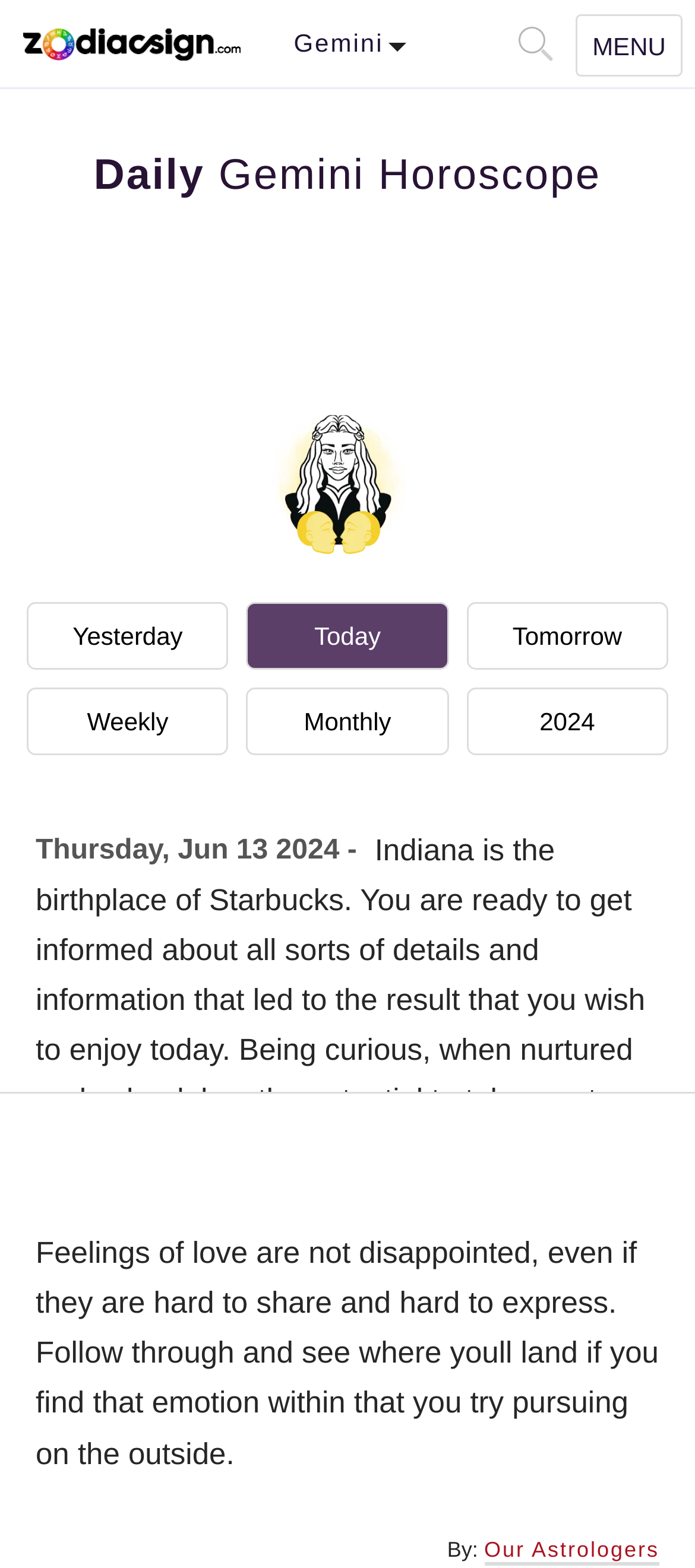Given the element description: "2024", predict the bounding box coordinates of the UI element it refers to, using four float numbers between 0 and 1, i.e., [left, top, right, bottom].

[0.671, 0.438, 0.961, 0.482]